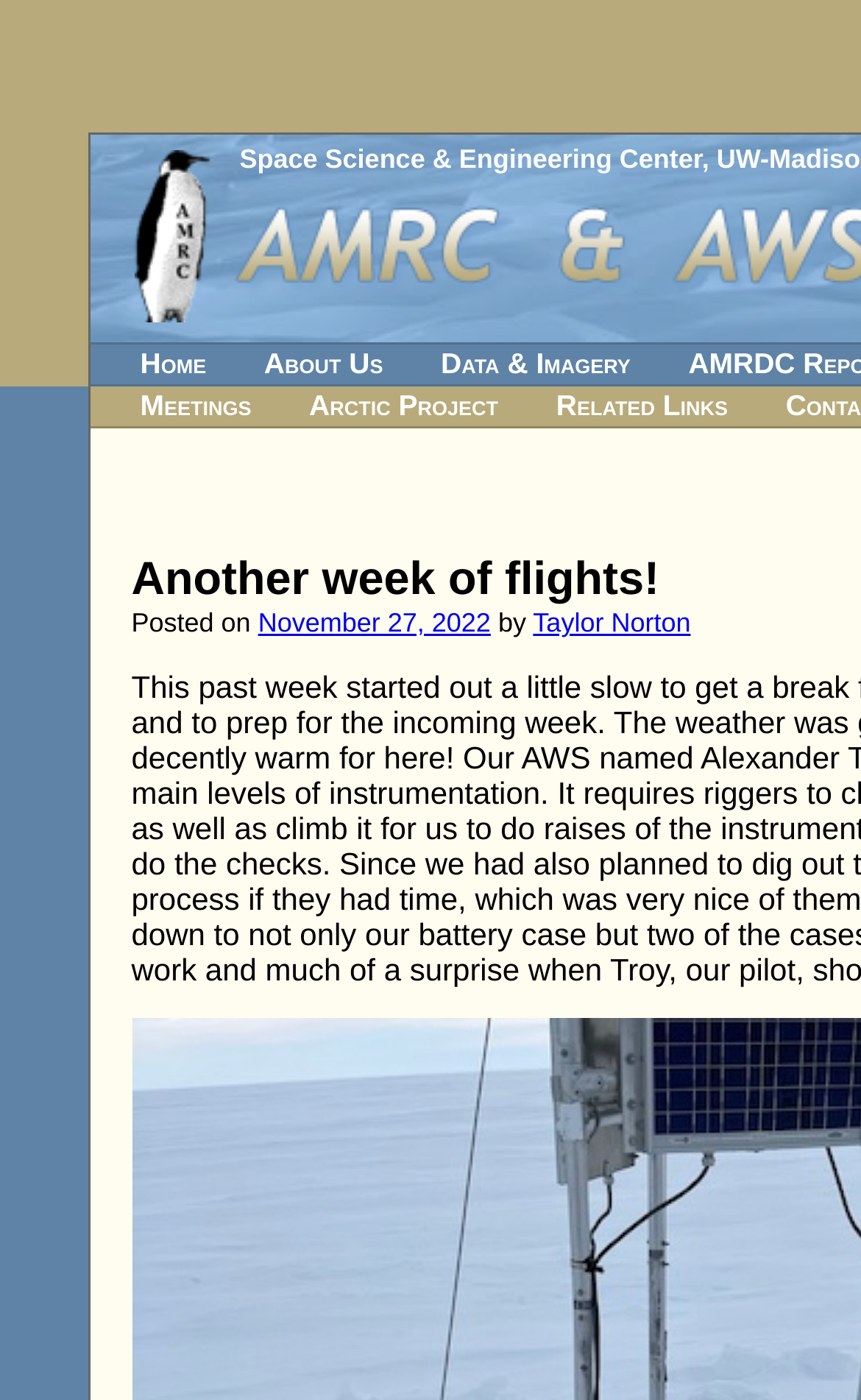Describe all the key features and sections of the webpage thoroughly.

The webpage appears to be a blog post or news article page, with a title "Another week of flights! | On the Ice" at the top. Below the title, there is a navigation menu with links to "Home", "About Us", "Data & Imagery", and other sections. 

To the top-right of the navigation menu, there is a link to "Space Science & Engineering Center" followed by a comma. 

The main content of the page starts with a link to the article title "Another week of flights!" which is positioned above the article's publication date "November 27, 2022". The author's name, "Taylor Norton", is mentioned to the right of the publication date, preceded by the word "by". 

There are no images on the page. The Antarctic Meteorological Research Center (AMRC) and Automatic Weather Station (AWS) program are mentioned, but it's not clear if they are the main topic of the article or just related projects.